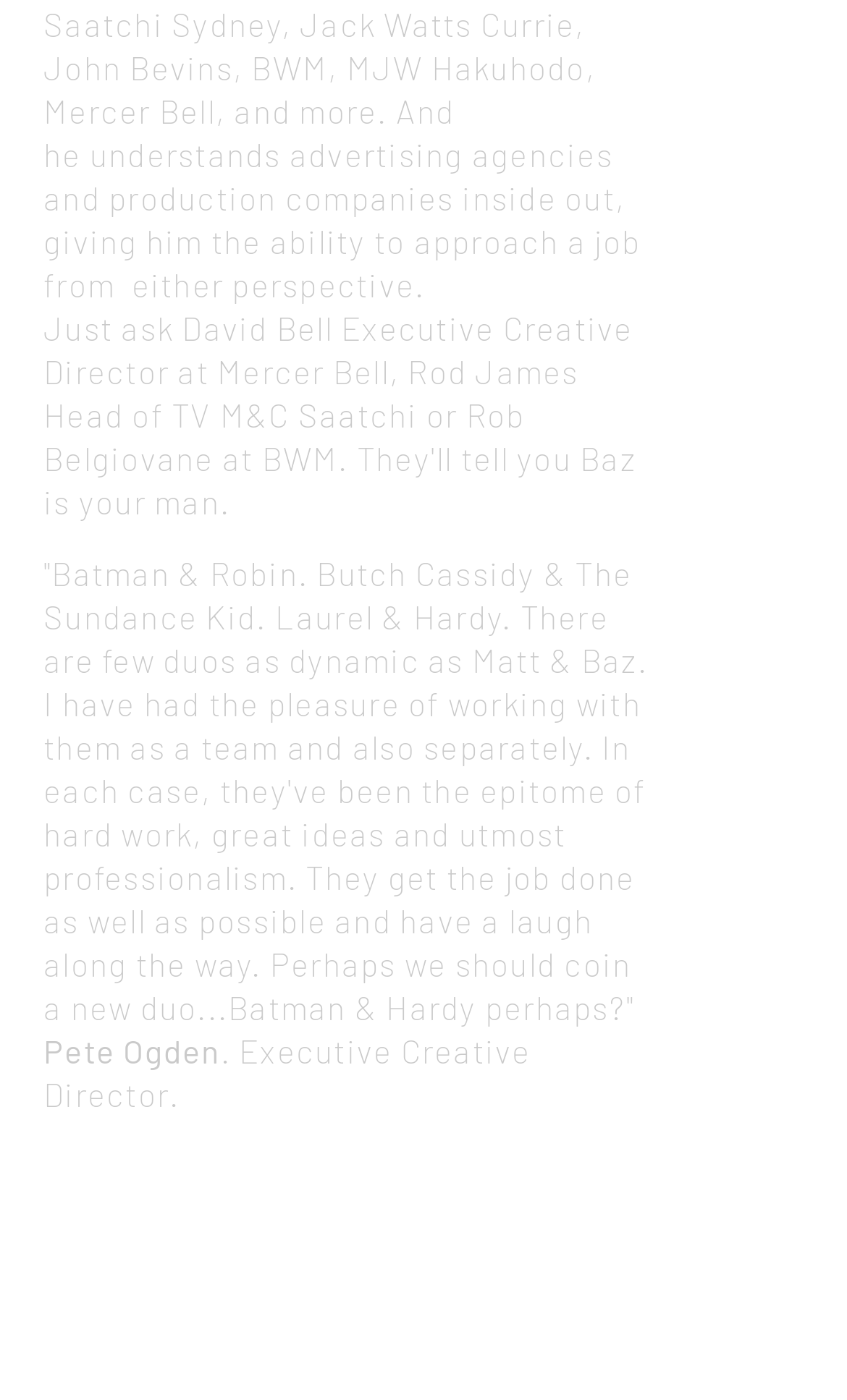Provide the bounding box coordinates in the format (top-left x, top-left y, bottom-right x, bottom-right y). All values are floating point numbers between 0 and 1. Determine the bounding box coordinate of the UI element described as: aria-label="Facebook Social Icon"

[0.303, 0.819, 0.392, 0.873]